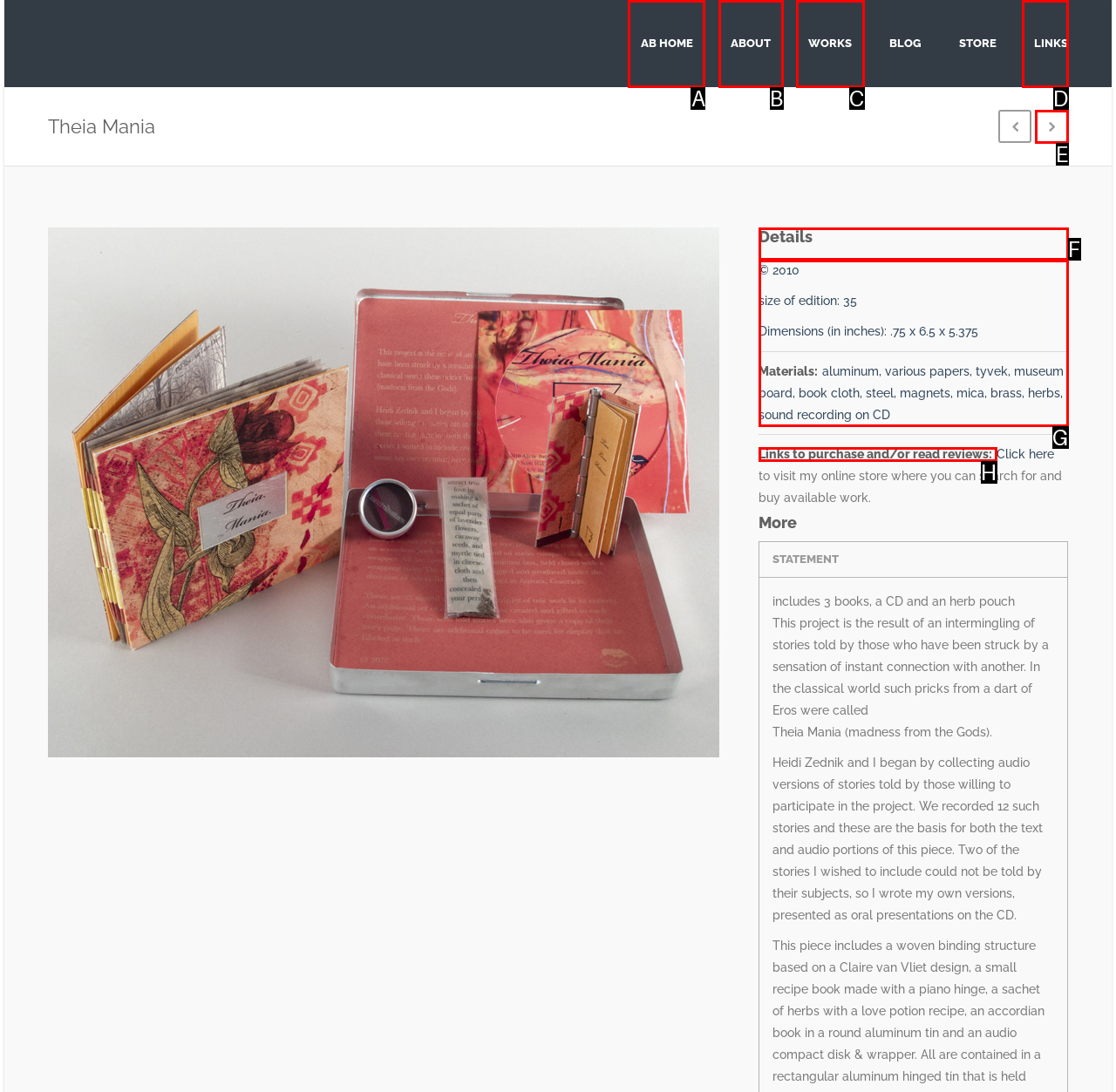Determine which option you need to click to execute the following task: go to home page. Provide your answer as a single letter.

A